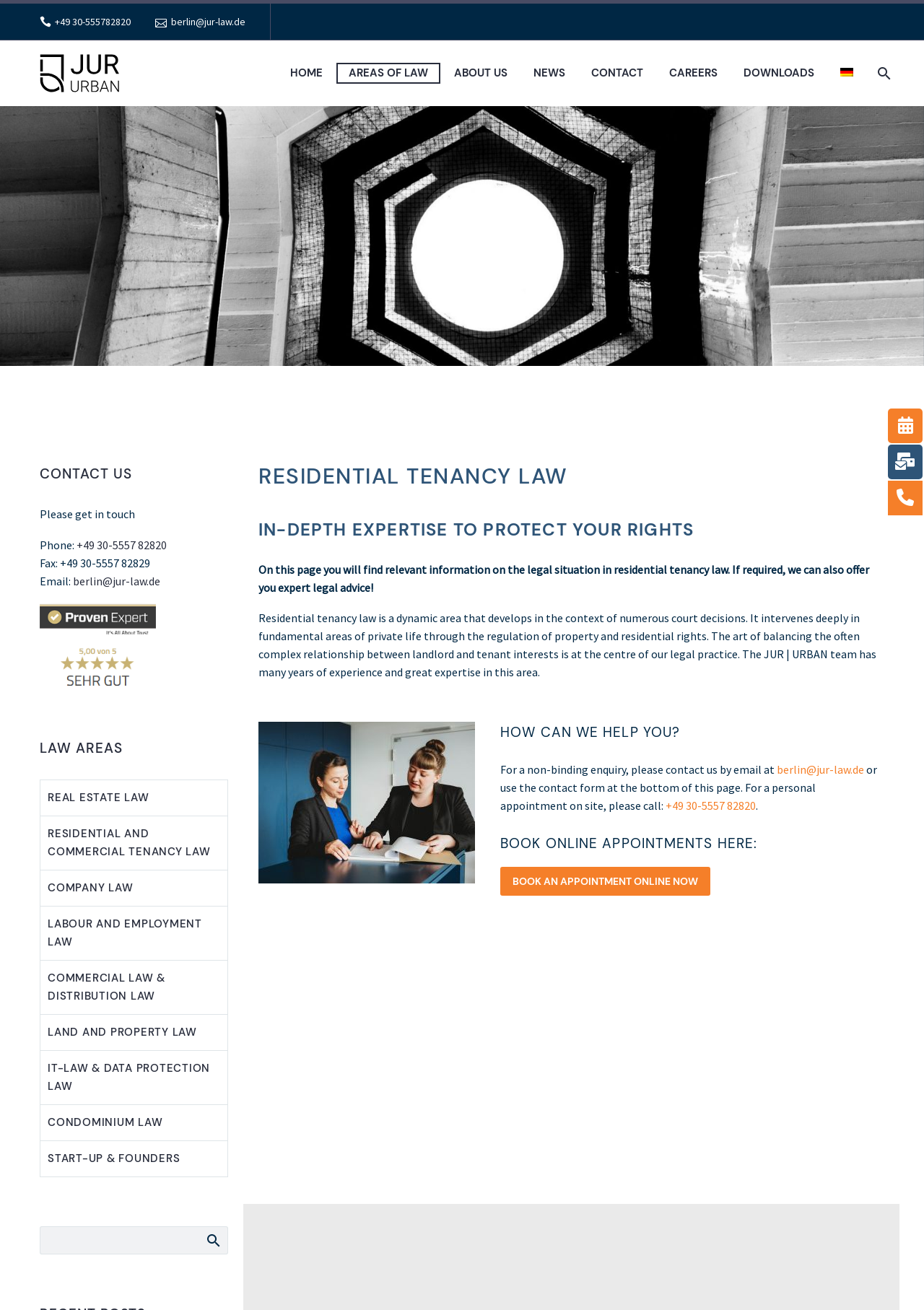Answer the following query with a single word or phrase:
What is the law firm's name?

JUR | URBAN